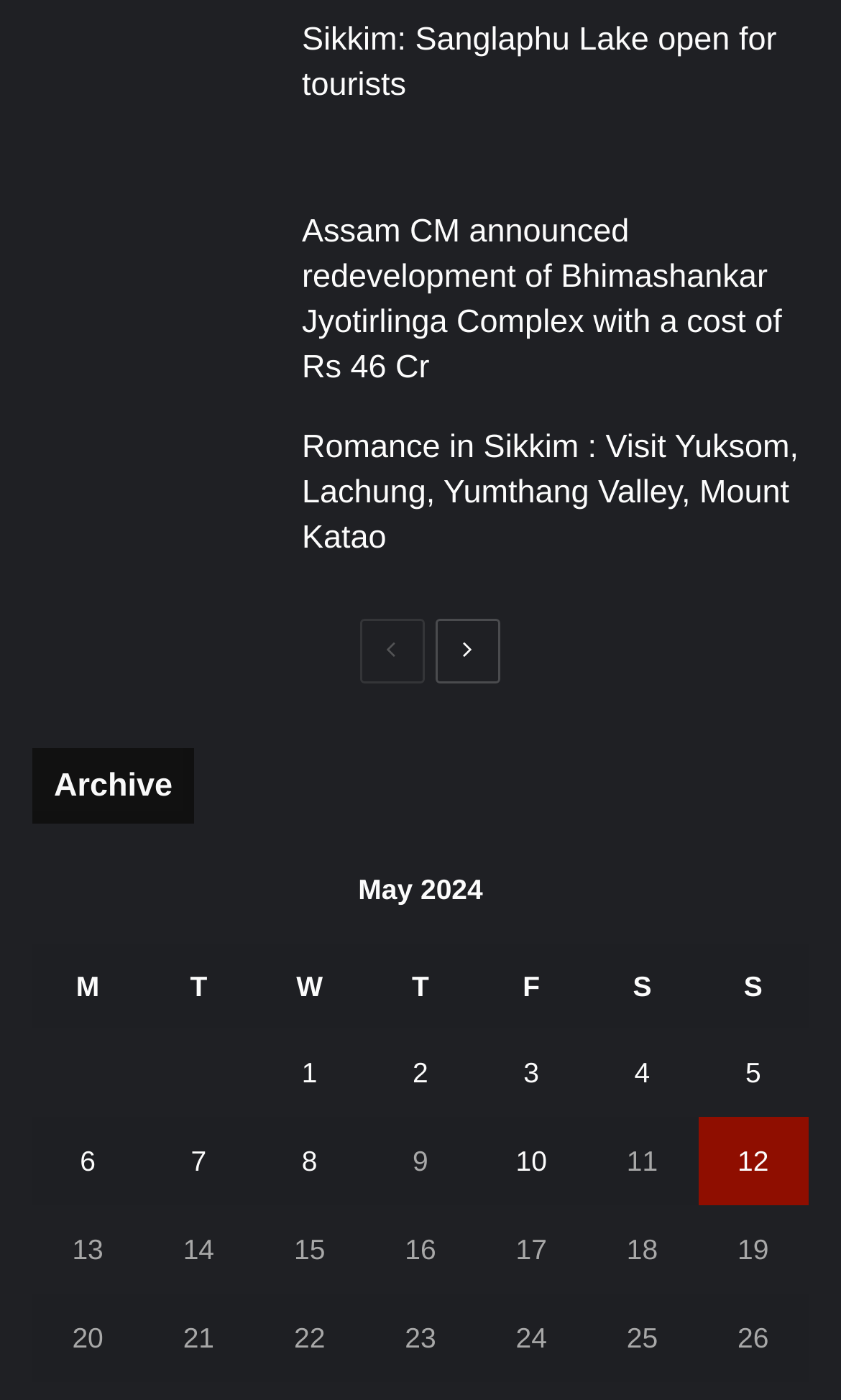Determine the bounding box coordinates of the clickable region to execute the instruction: "View news about Assam CM announced redevelopment of Bhimashankar Jyotirlinga Complex". The coordinates should be four float numbers between 0 and 1, denoted as [left, top, right, bottom].

[0.038, 0.149, 0.321, 0.265]